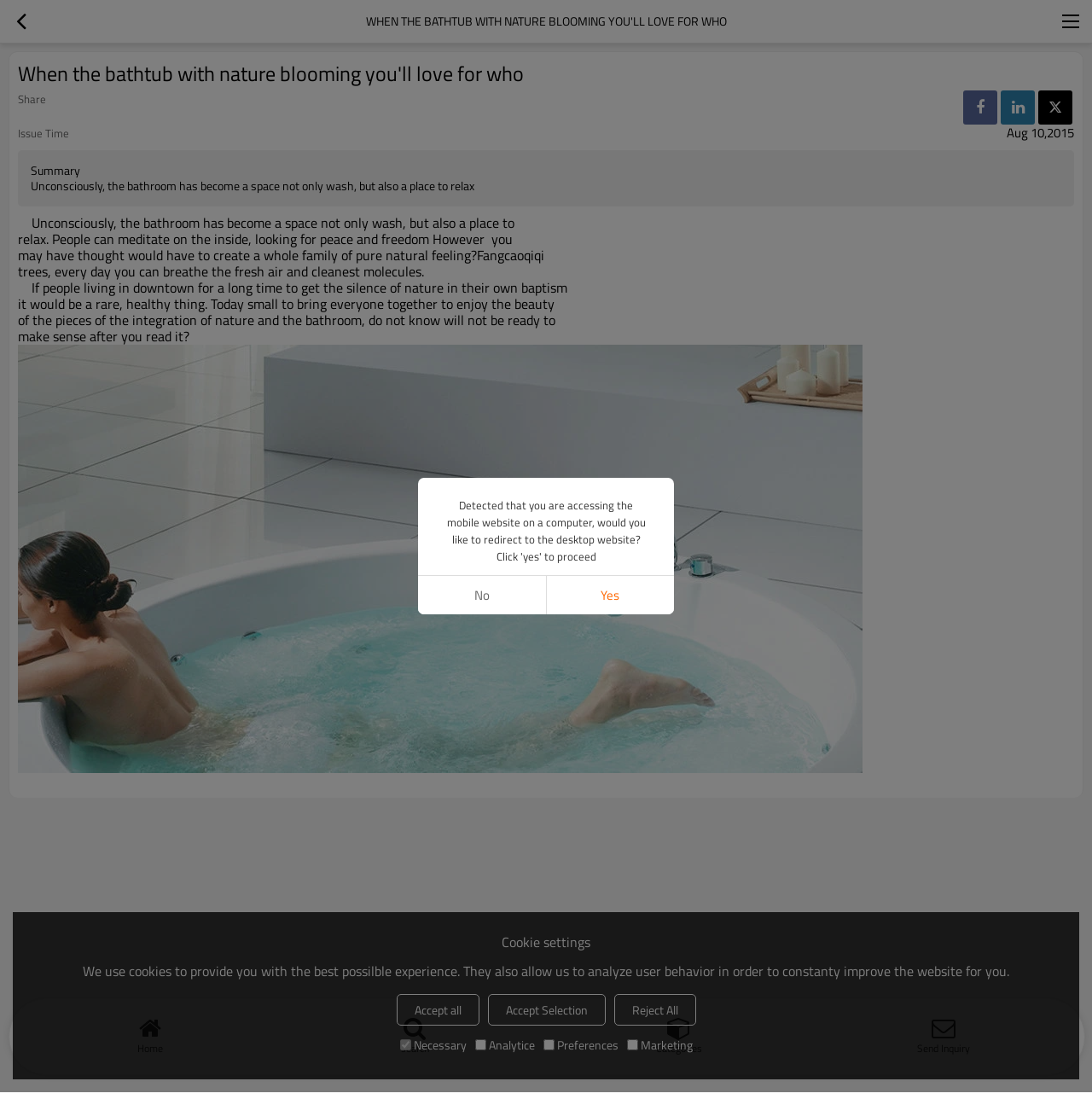Please identify the bounding box coordinates of the clickable region that I should interact with to perform the following instruction: "Click the send inquiry button". The coordinates should be expressed as four float numbers between 0 and 1, i.e., [left, top, right, bottom].

[0.743, 0.922, 0.985, 0.967]